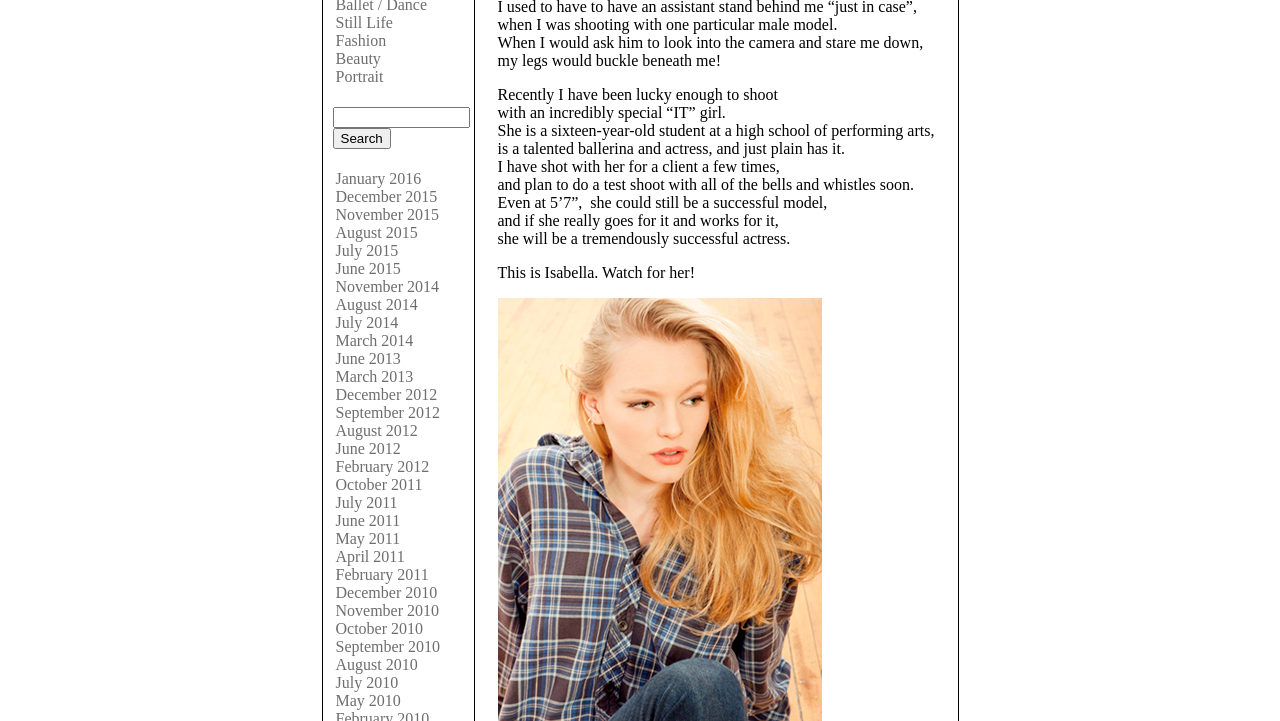Using the webpage screenshot, find the UI element described by Portrait. Provide the bounding box coordinates in the format (top-left x, top-left y, bottom-right x, bottom-right y), ensuring all values are floating point numbers between 0 and 1.

[0.262, 0.094, 0.3, 0.118]